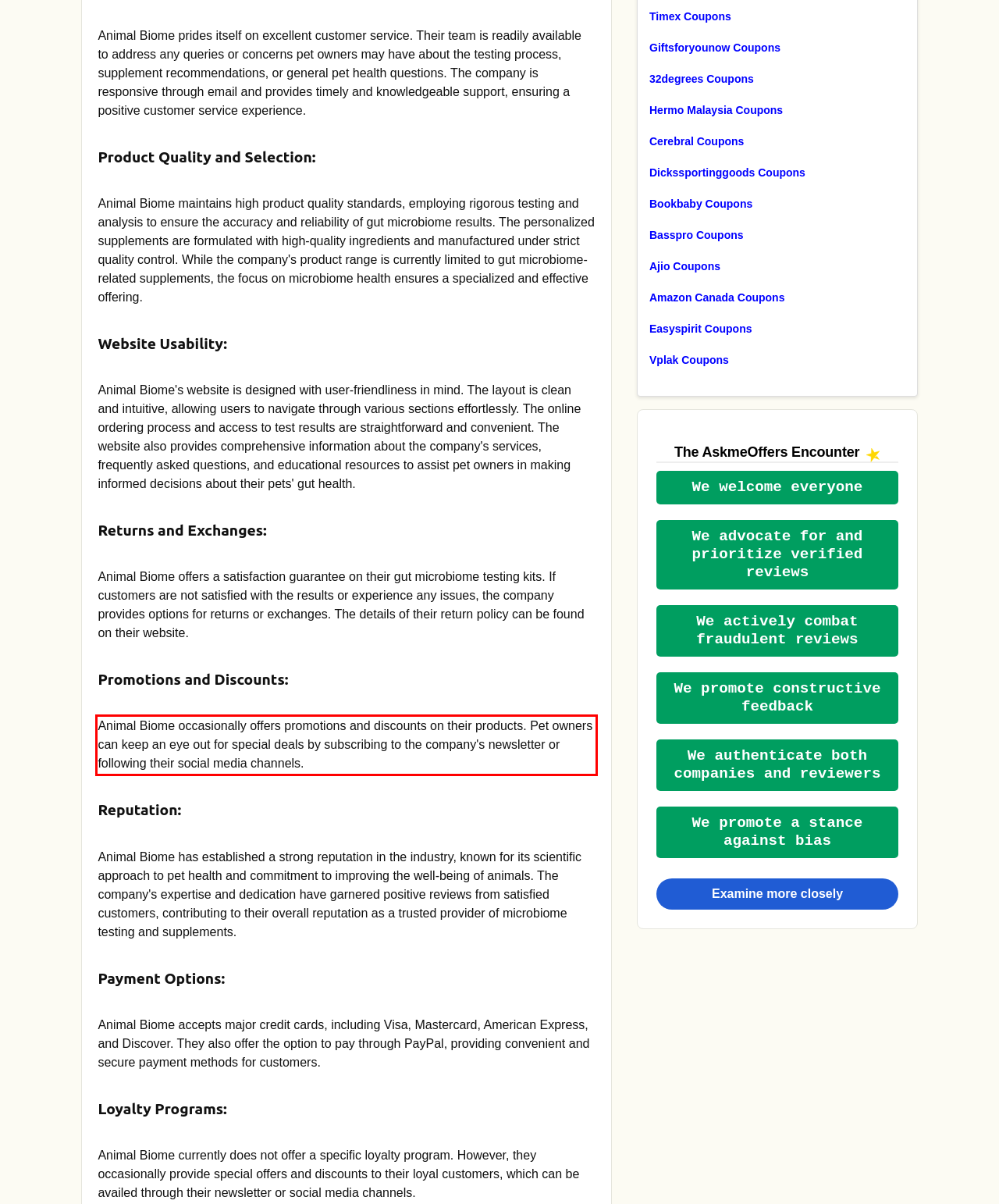Using the provided screenshot of a webpage, recognize and generate the text found within the red rectangle bounding box.

Animal Biome occasionally offers promotions and discounts on their products. Pet owners can keep an eye out for special deals by subscribing to the company's newsletter or following their social media channels.